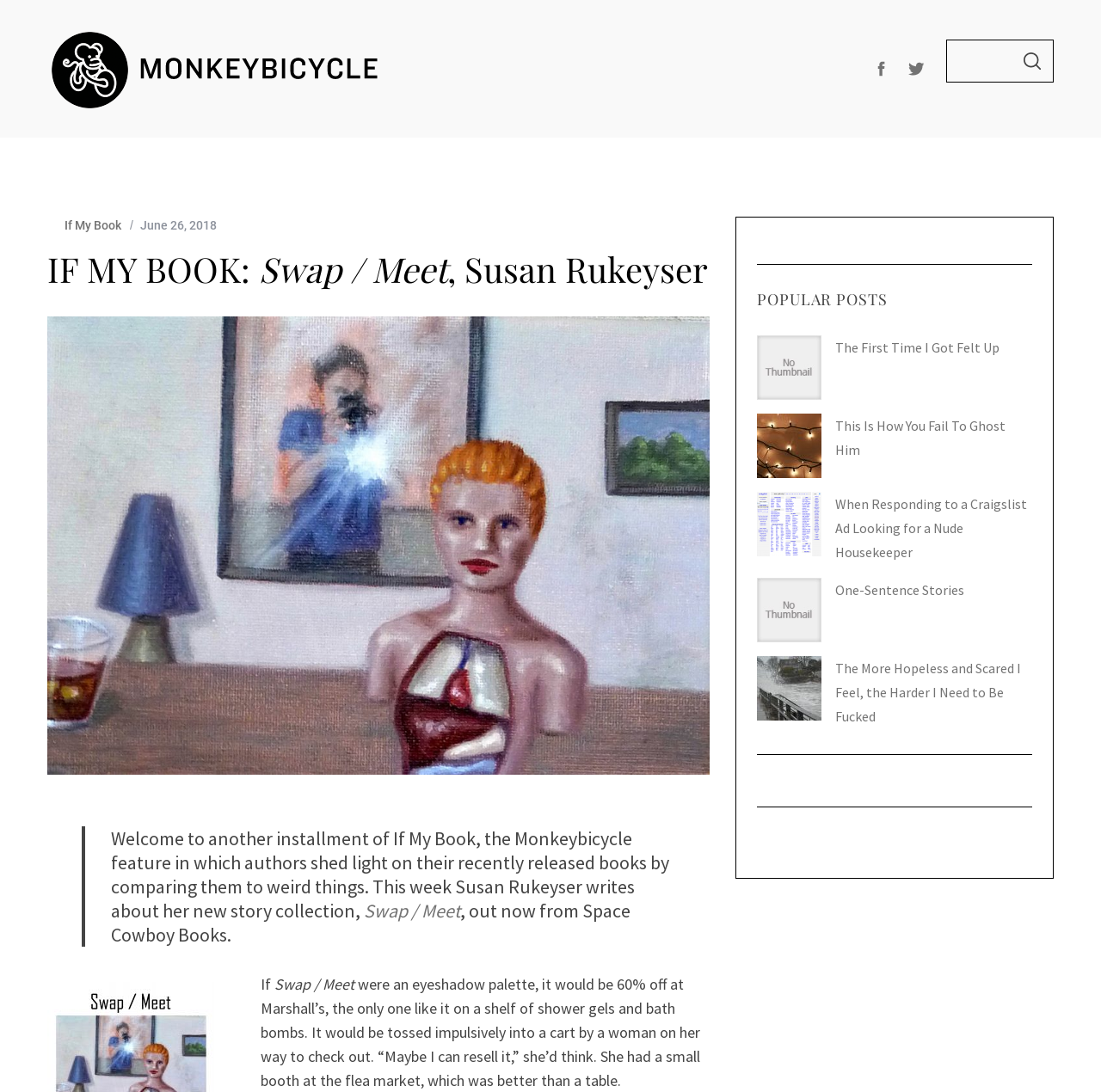Indicate the bounding box coordinates of the element that needs to be clicked to satisfy the following instruction: "Click 'Ignite' to generate text to image". The coordinates should be four float numbers between 0 and 1, i.e., [left, top, right, bottom].

None